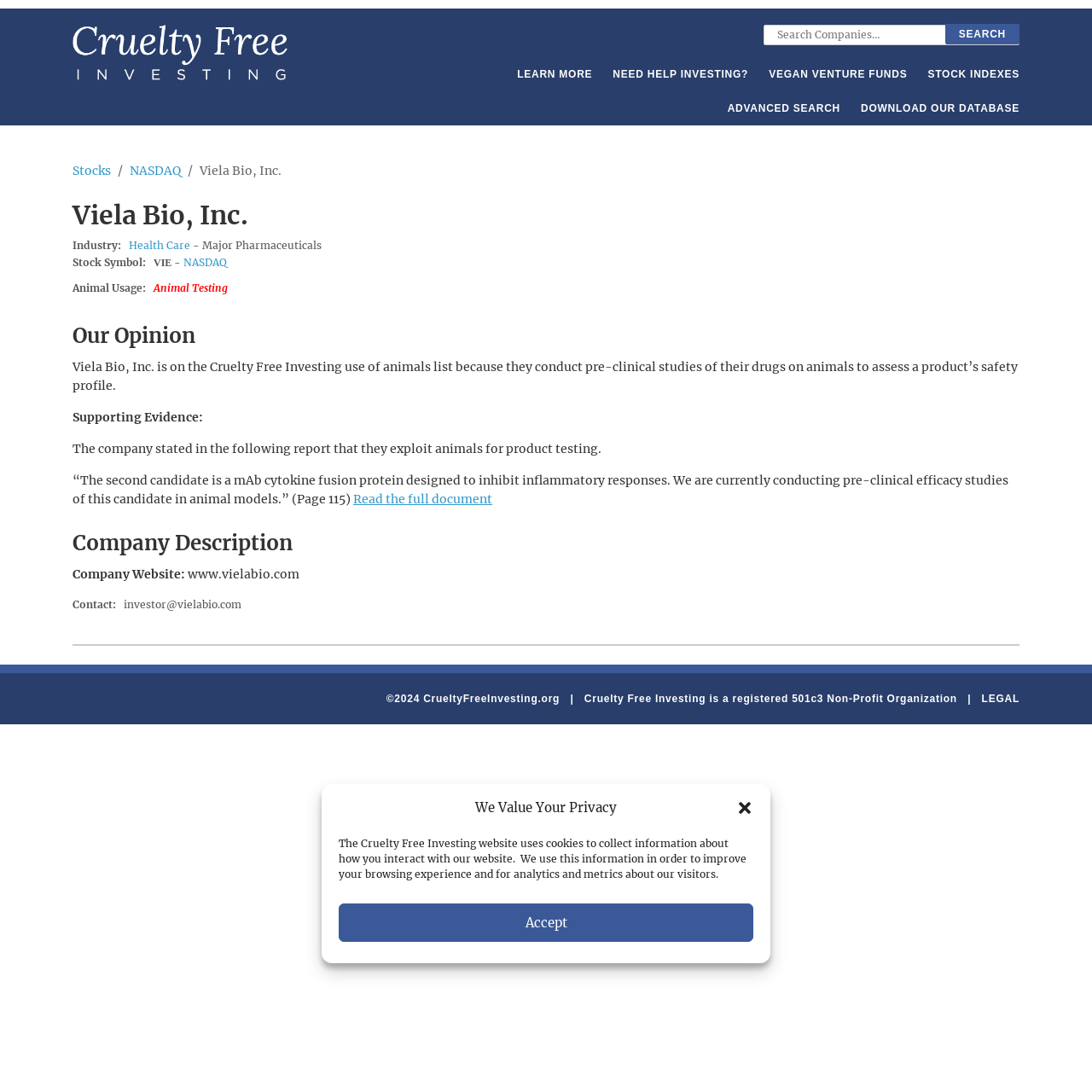Give a one-word or short phrase answer to the question: 
What is the stock symbol of Viela Bio, Inc.?

VIE